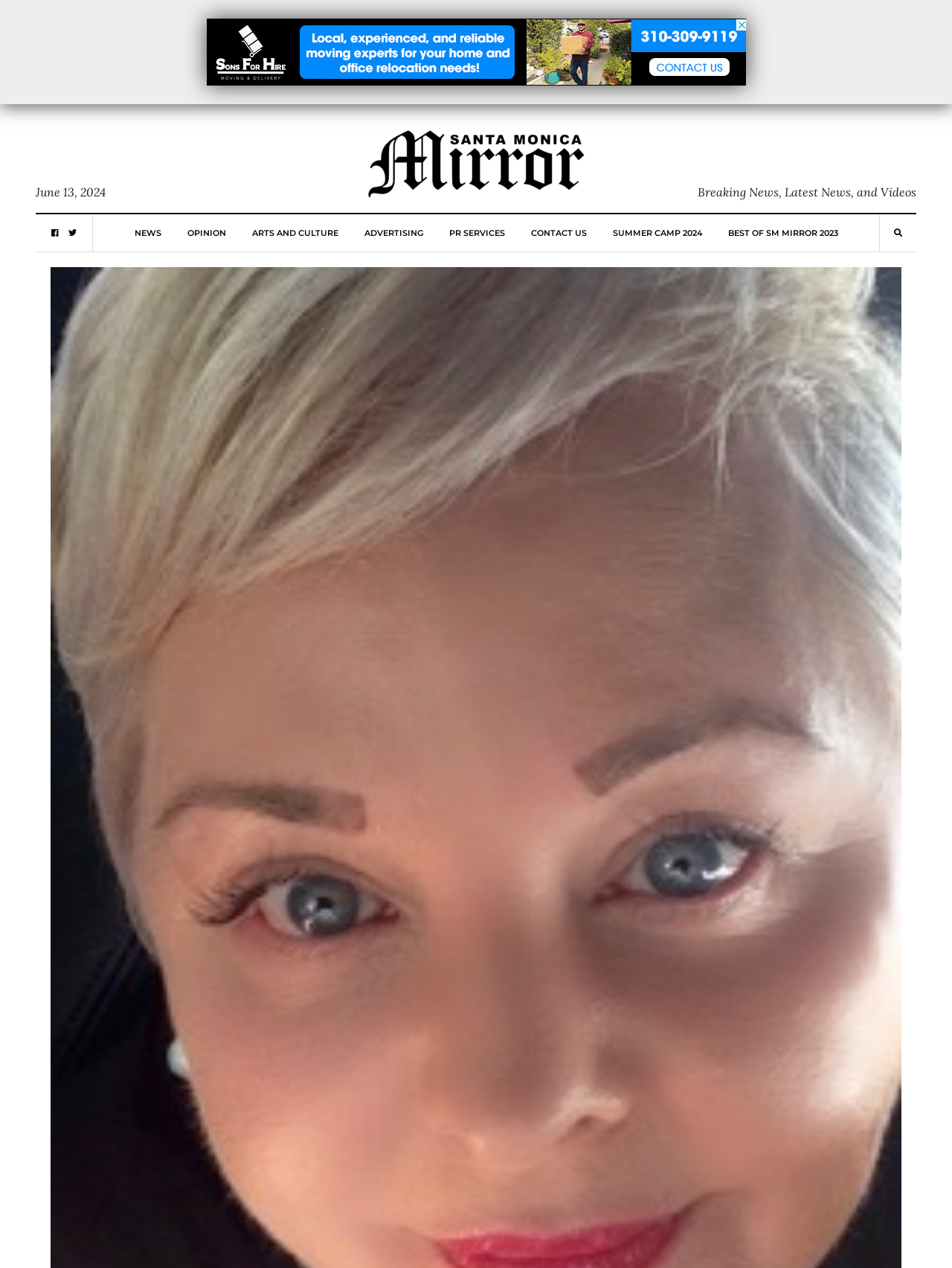Locate the bounding box coordinates of the area that needs to be clicked to fulfill the following instruction: "Go to NEWS section". The coordinates should be in the format of four float numbers between 0 and 1, namely [left, top, right, bottom].

[0.141, 0.169, 0.169, 0.198]